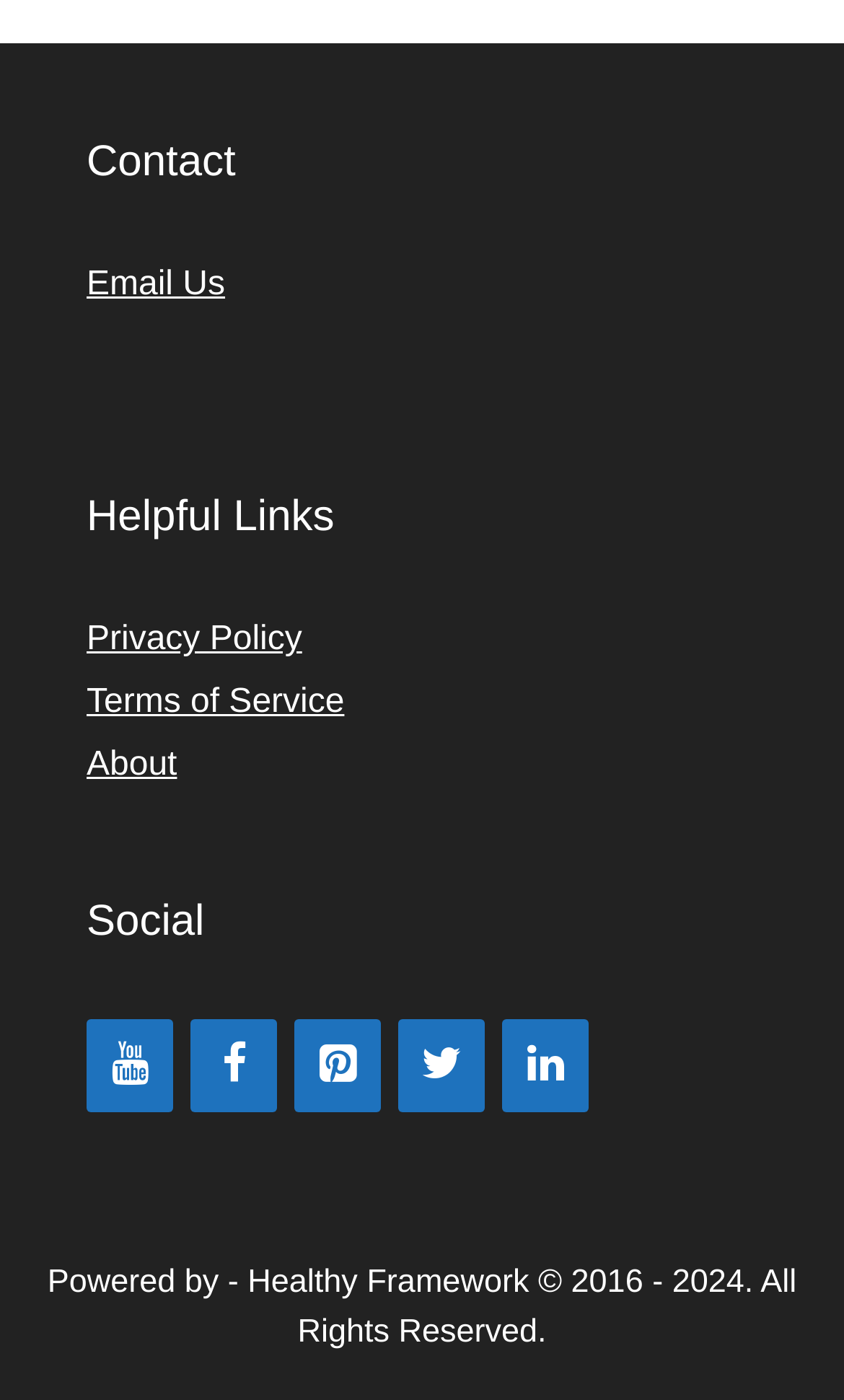Determine the bounding box coordinates of the region to click in order to accomplish the following instruction: "Follow us on YouTube". Provide the coordinates as four float numbers between 0 and 1, specifically [left, top, right, bottom].

[0.103, 0.728, 0.205, 0.795]